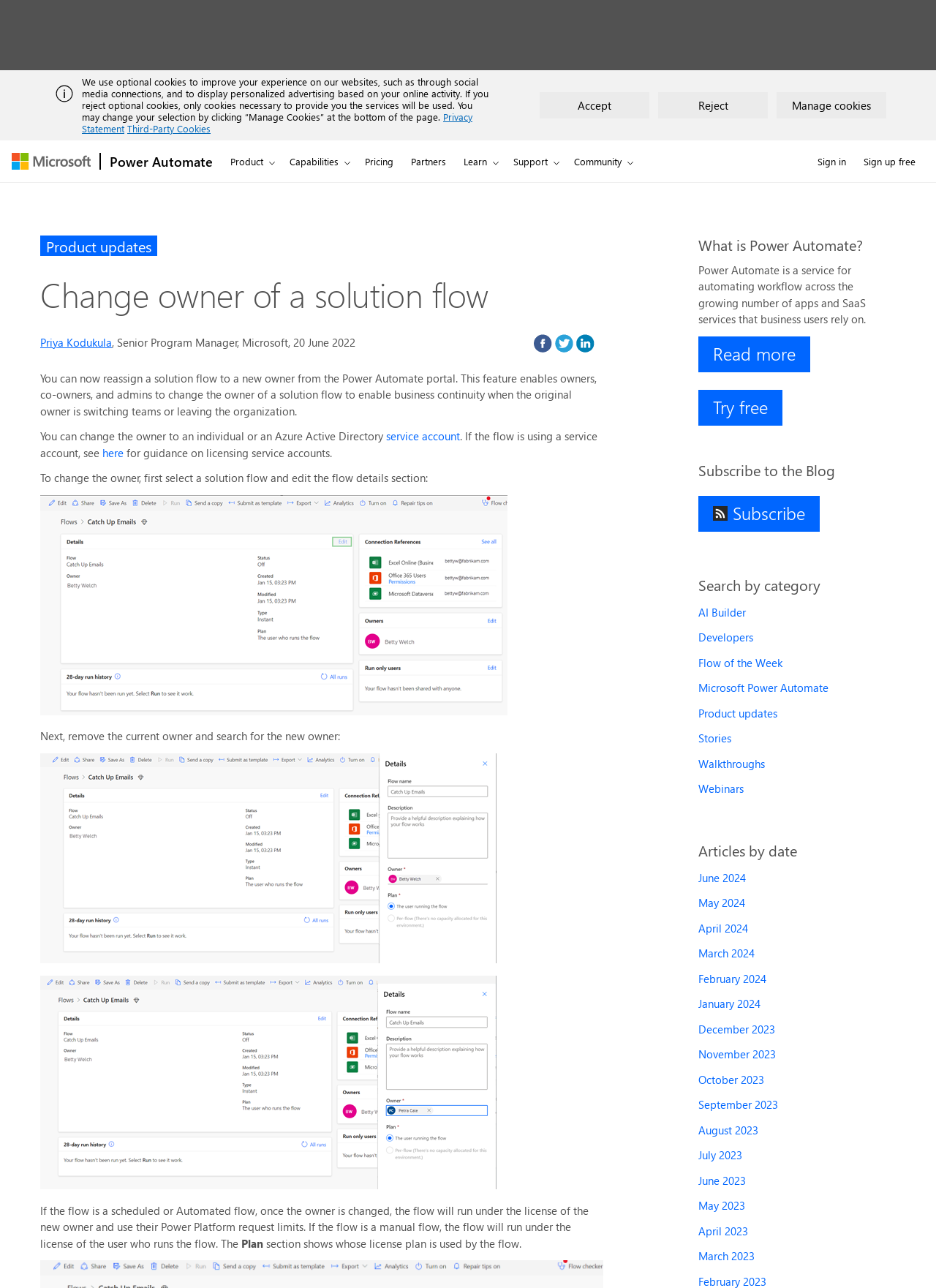Identify the bounding box coordinates for the element you need to click to achieve the following task: "Click the 'Subscribe to the Blog' link". Provide the bounding box coordinates as four float numbers between 0 and 1, in the form [left, top, right, bottom].

[0.746, 0.385, 0.876, 0.413]